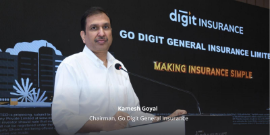Give a thorough and detailed caption for the image.

The image features Kamesh Goyal, the Chairman of Go Digit General Insurance Limited, standing confidently at a podium. Behind him is a visually engaging backdrop showcasing the company’s branding, with the words "GO DIGIT GENERAL INSURANCE LIMITED" and the tagline "MAKING INSURANCE SIMPLE" prominently displayed. The setting suggests a professional event, likely highlighting the company's initiatives or announcements in the insurance sector. Goyal’s expression is approachable, reflecting a commitment to making insurance more accessible.